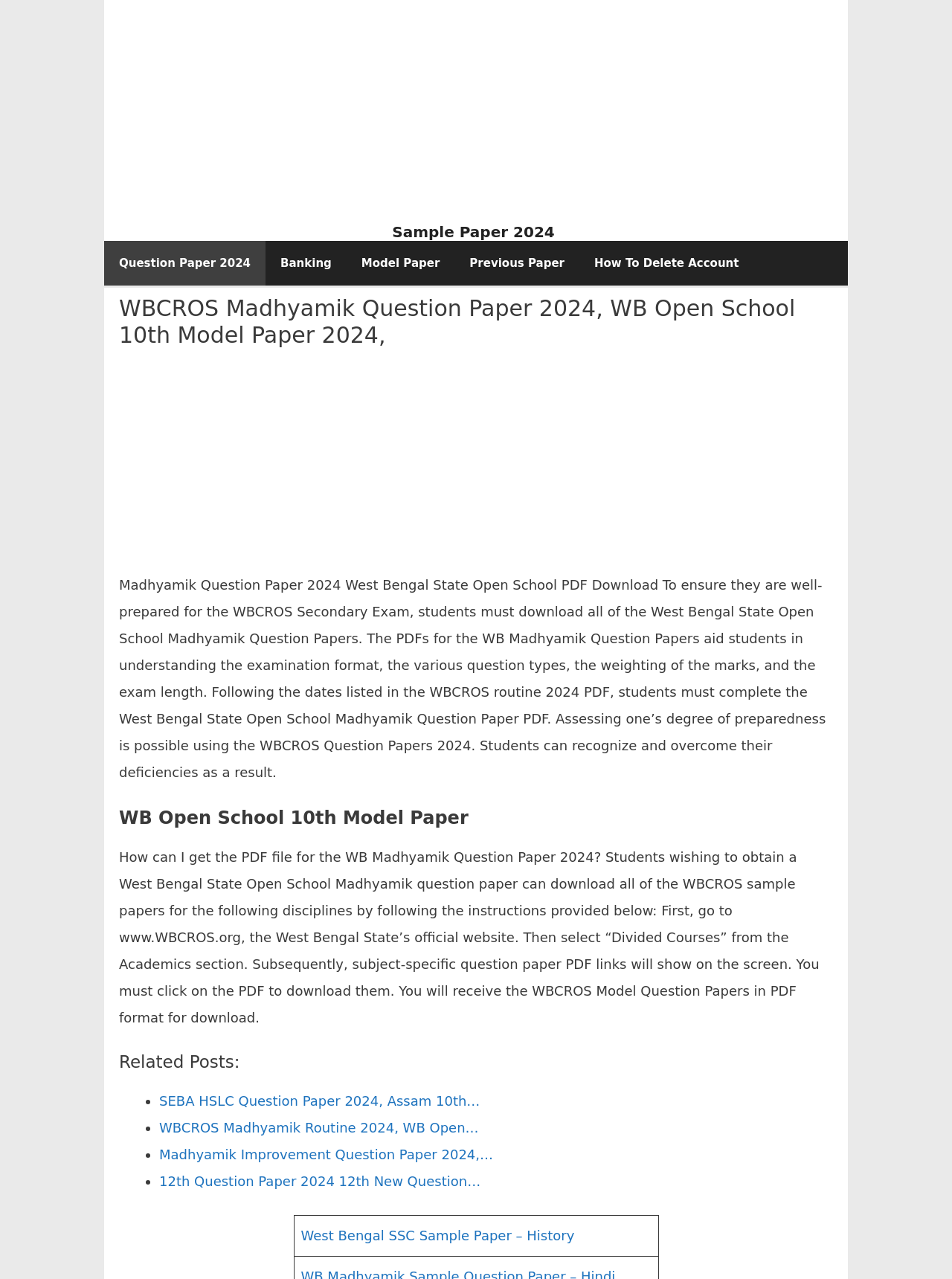Locate the bounding box coordinates of the element to click to perform the following action: 'Click on West Bengal SSC Sample Paper – History'. The coordinates should be given as four float values between 0 and 1, in the form of [left, top, right, bottom].

[0.316, 0.937, 0.603, 0.949]